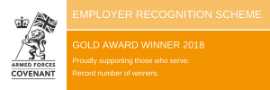Provide an in-depth description of the image.

The image showcases the "Employer Recognition Scheme" insignia, highlighting the distinction awarded to organizations that are dedicated to supporting veterans and active military personnel. Prominently displayed is the "Gold Award Winner 2018" title, signifying an esteemed recognition for exemplary commitment to the Armed Forces Covenant. The image features a stylized logo in the left corner with a lion and the Union Jack, symbolizing the partnership between employers and the armed forces. Accompanying text further emphasizes the initiative's goal, stating, "Proudly supporting those who serve. Record number of winners." This visually compelling design underscores the importance of fostering an inclusive workplace for those who have served in the military.